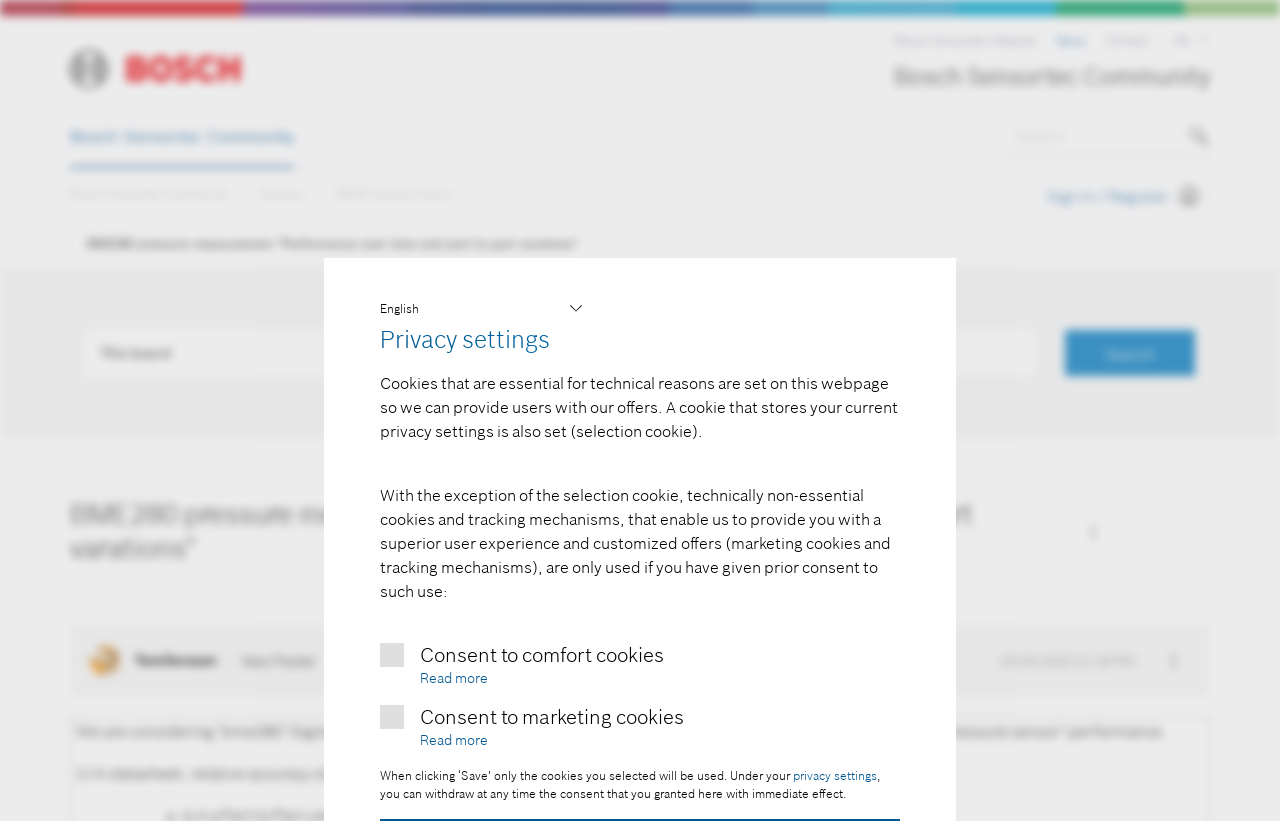Give a detailed explanation of the elements present on the webpage.

This webpage appears to be a forum discussion page related to the BME280 pressure measurement sensor. At the top, there is a navigation bar with links to the Bosch Sensortec Community, News, and Contact. On the right side of the navigation bar, there is a language selection dropdown menu with options for English and German.

Below the navigation bar, there is a search bar with a submit button and a link to "Top Results" and "See all results". On the left side of the page, there is a breadcrumbs navigation menu showing the current thread topic "BME280 pressure measurement "Performance over time and part to part varations"".

The main content area of the page displays a discussion thread with a post from a user named Tamilarasan. The post includes the user's profile picture, name, and timestamp. Below the post, there are buttons to show thread options and message options.

On the right side of the page, there is a sidebar with a link to sign in or register as a user, and a search granularity dropdown menu. Below the sidebar, there is an alert message and a button to show thread options.

At the bottom of the page, there is a section related to privacy settings, which includes a description of the cookies used on the website and checkboxes to consent to comfort cookies and marketing cookies. There are also links to more information about these types of cookies.